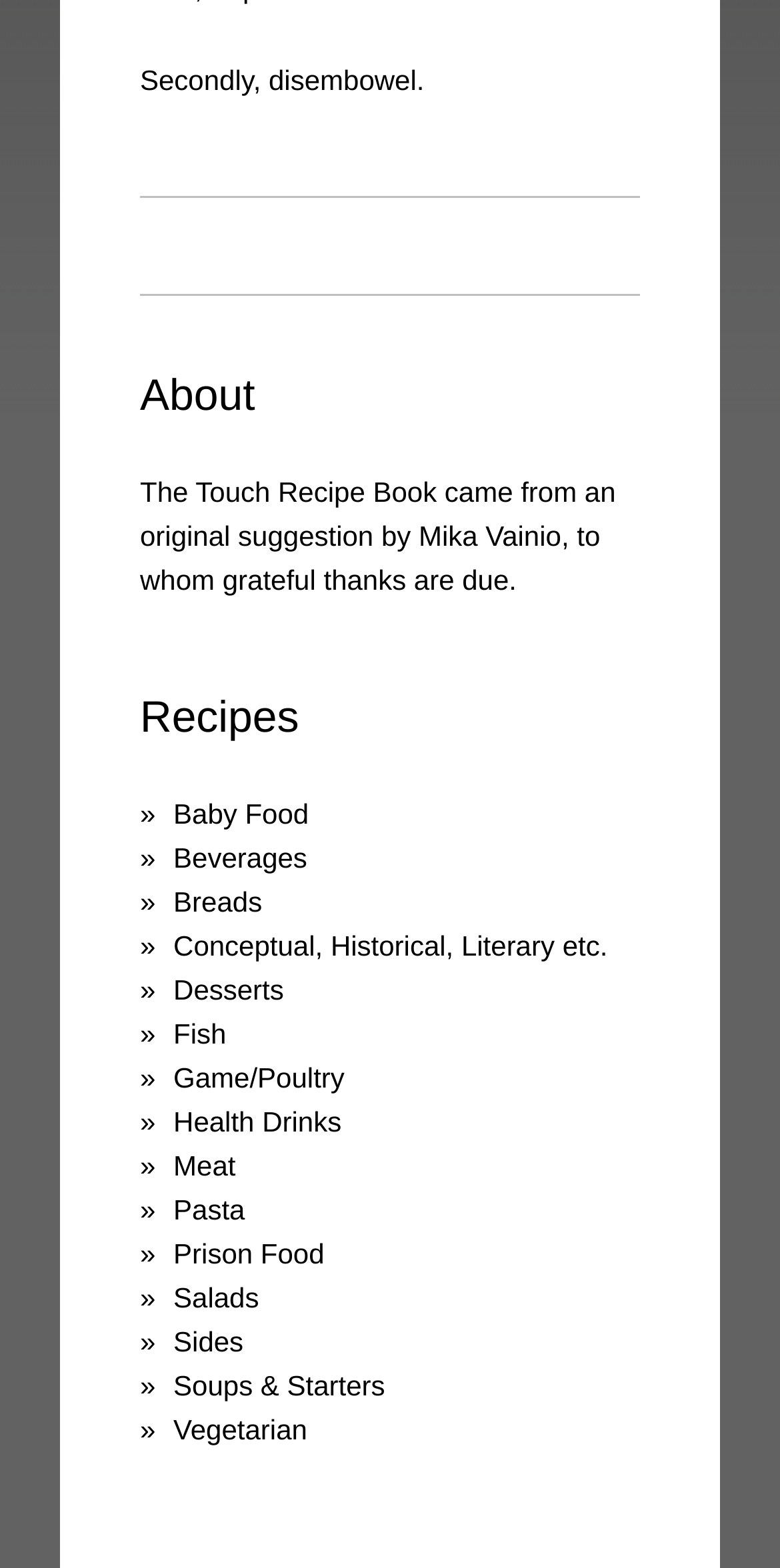What is the title of the section above 'Baby Food'?
Respond to the question with a single word or phrase according to the image.

Recipes